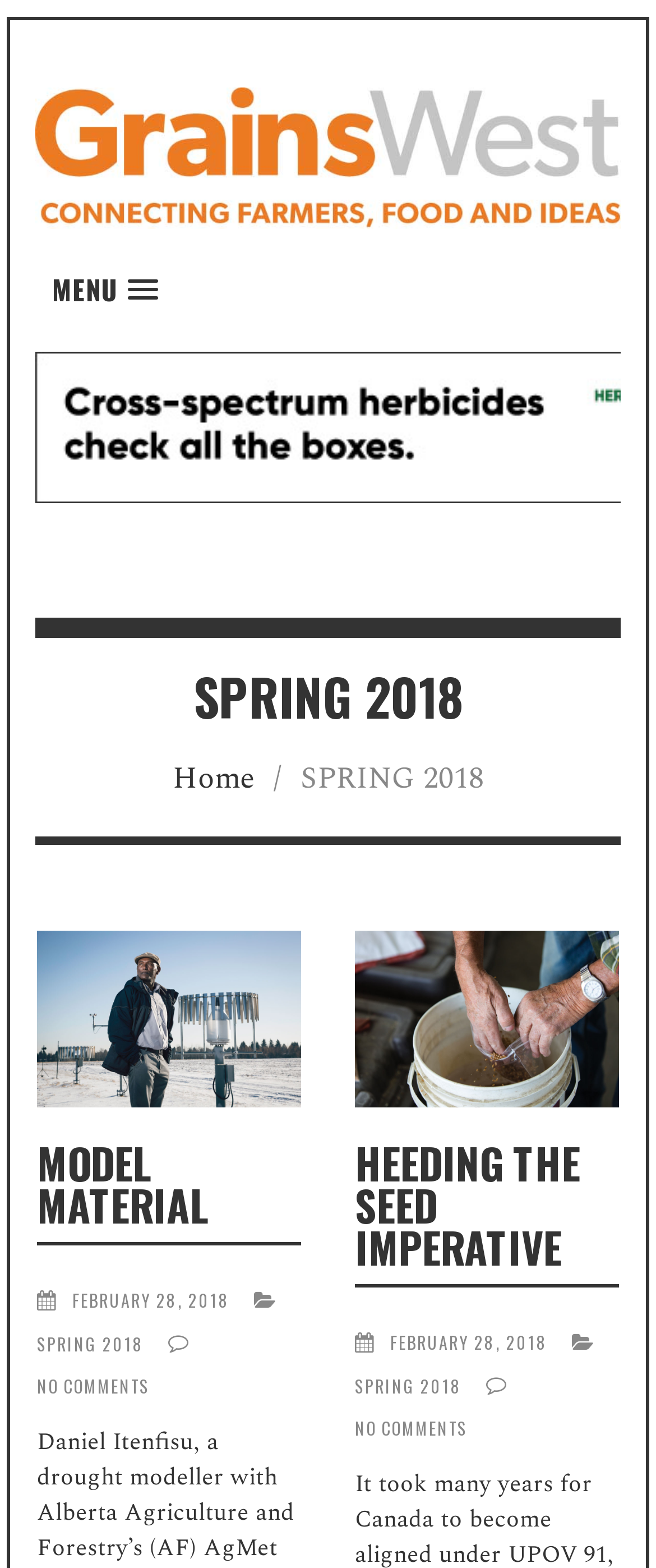Provide the bounding box for the UI element matching this description: "facebook".

None